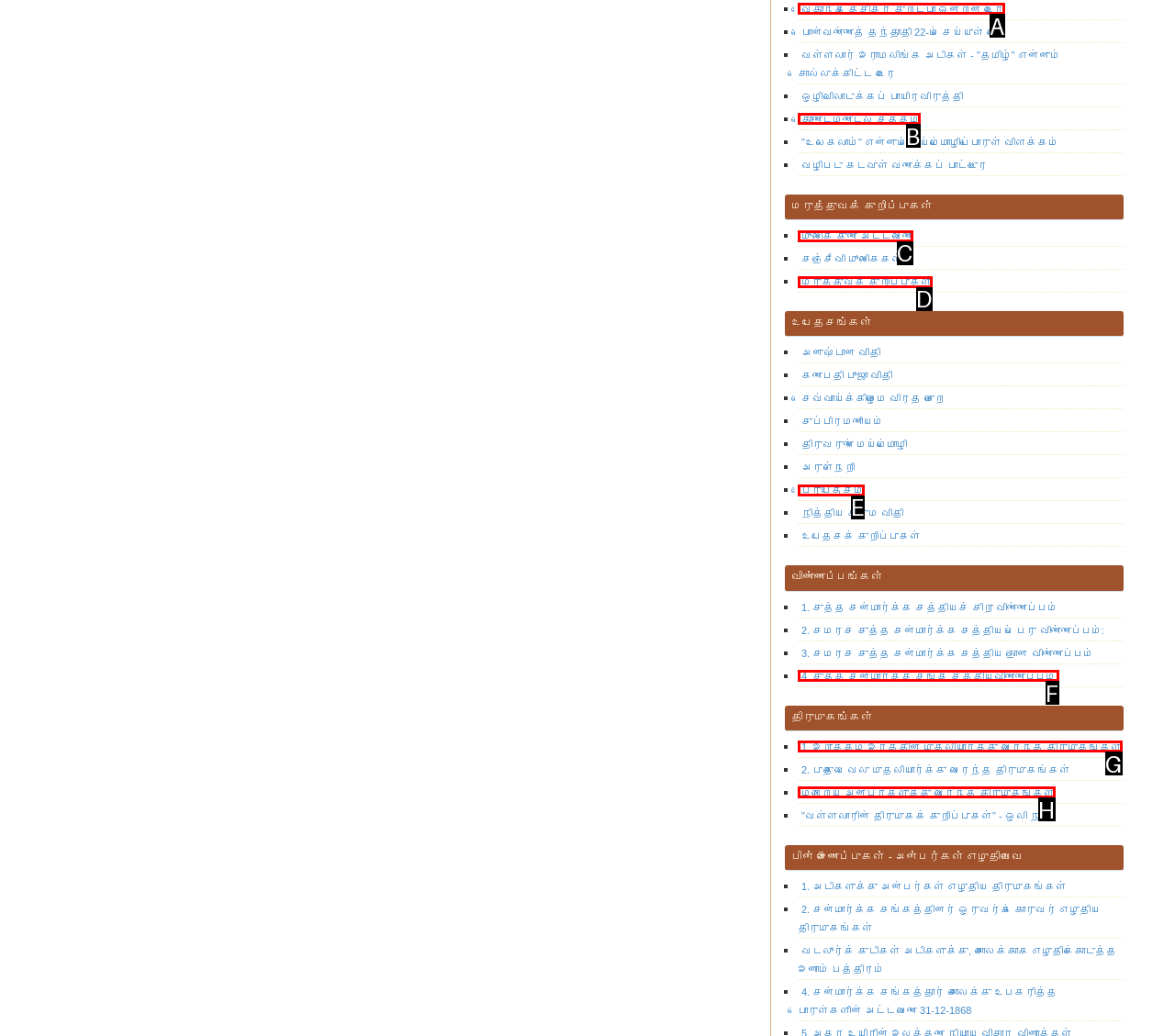From the choices provided, which HTML element best fits the description: வேதாந்த தேசிகர் குறட்பா ஒன்றன் உரை? Answer with the appropriate letter.

A